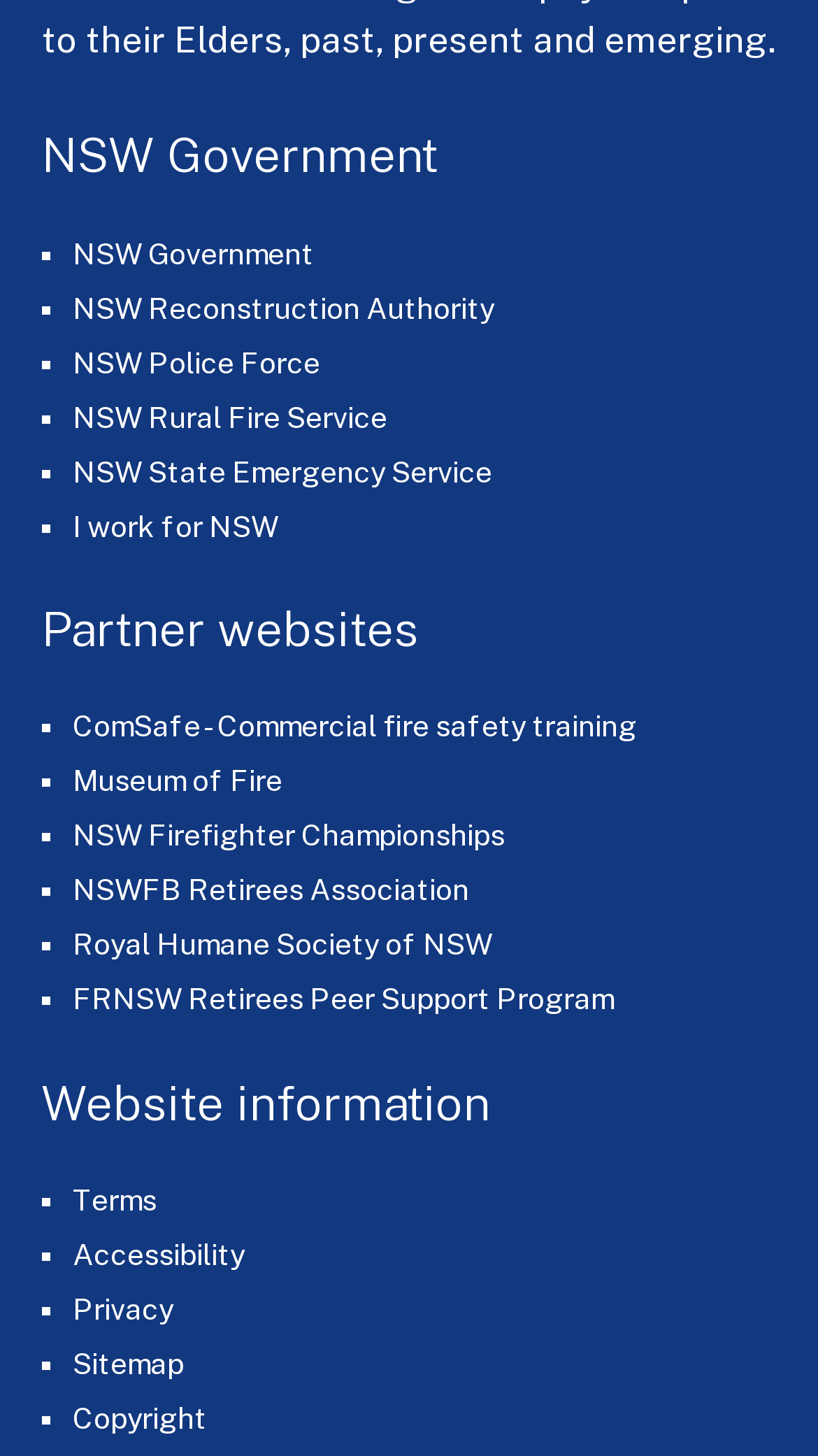How many links are under 'Website information'?
Please provide a comprehensive answer based on the information in the image.

I counted the number of links under the 'Website information' heading, which are 'Terms', 'Accessibility', 'Privacy', 'Sitemap', and 'Copyright', totaling 5 links.